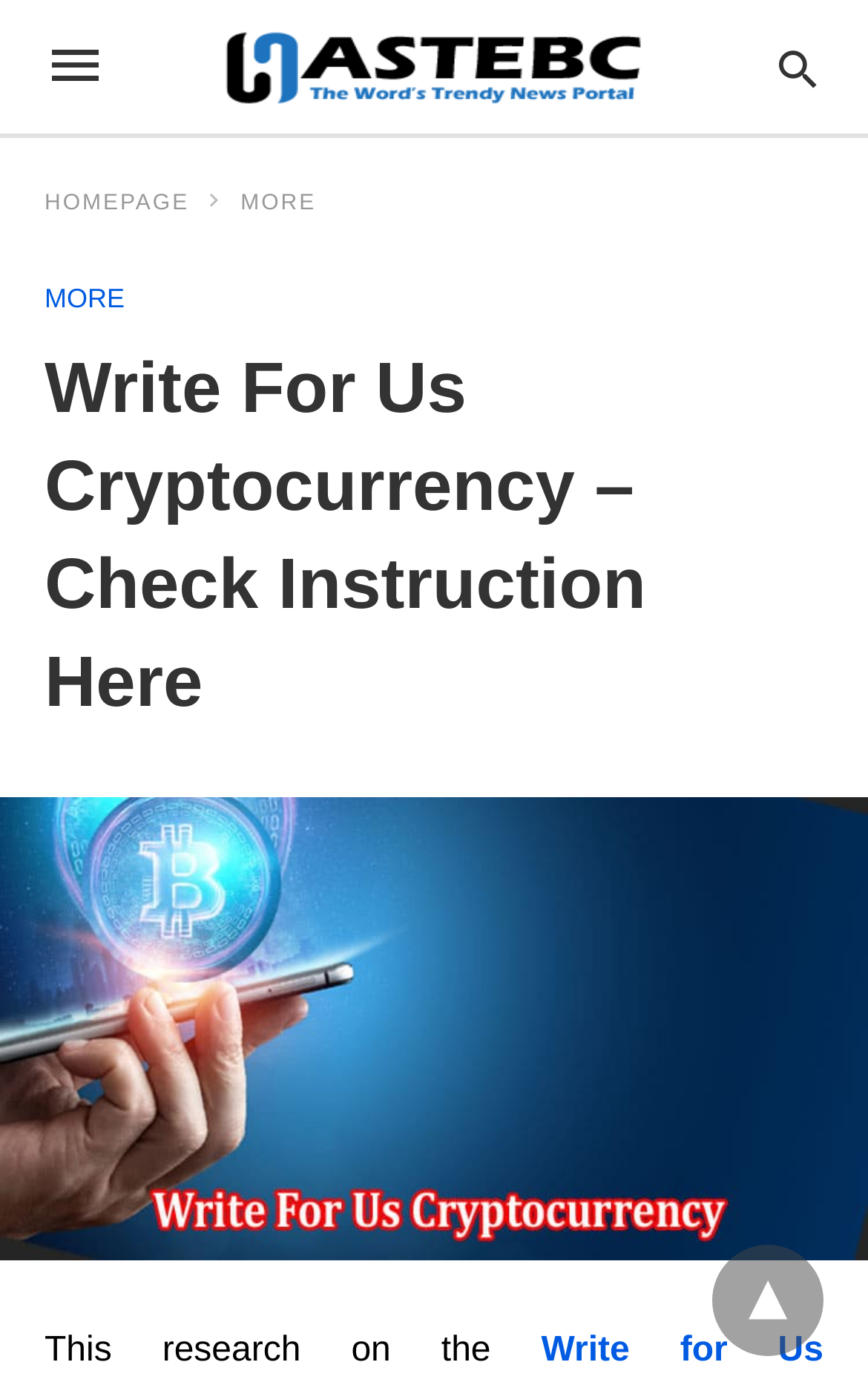What is the search bar for?
Please answer the question with a detailed and comprehensive explanation.

The search bar is labeled as 'Type your query' which suggests that it is used to search for specific content or information on the website.